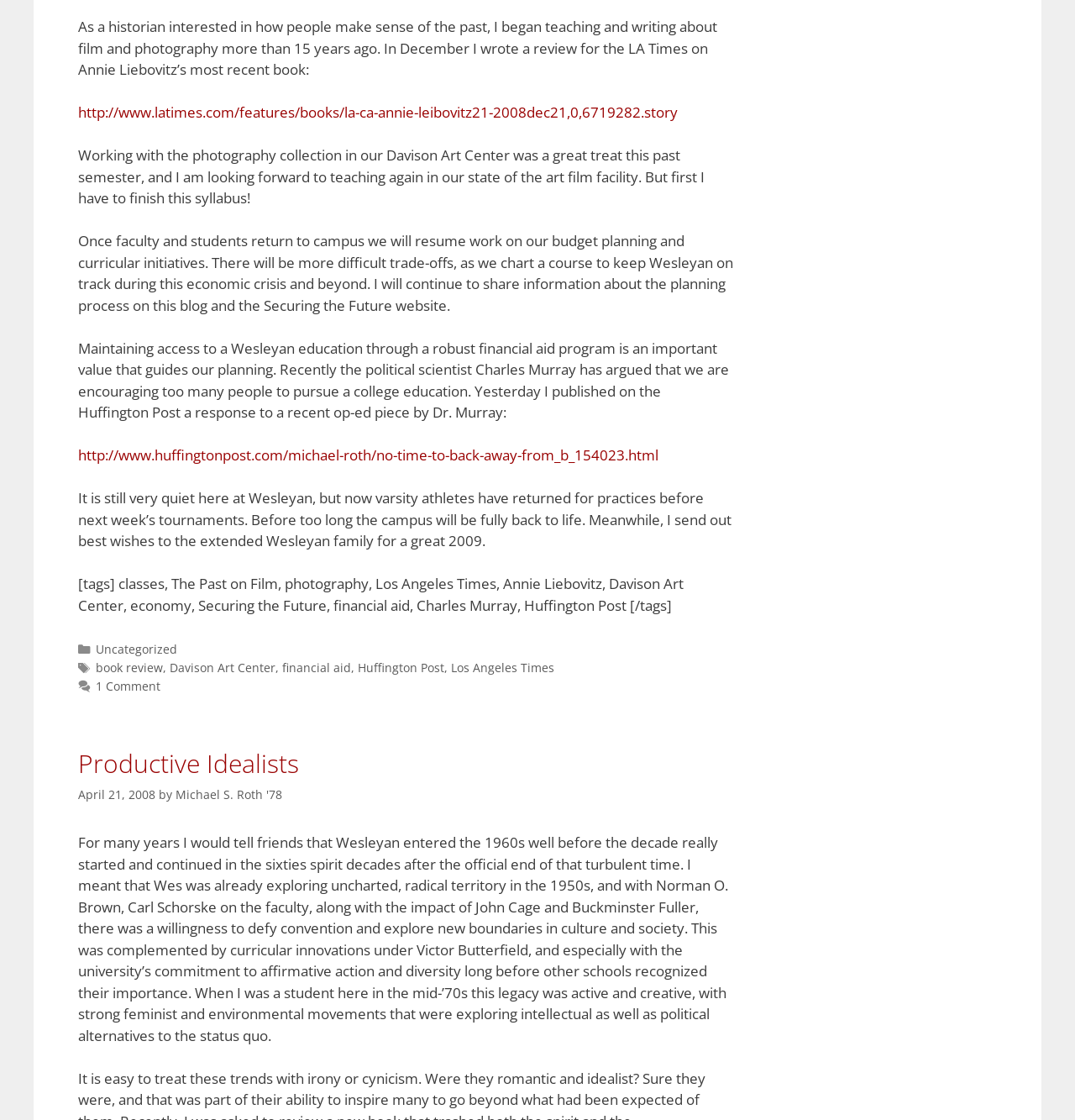Ascertain the bounding box coordinates for the UI element detailed here: "Uncategorized". The coordinates should be provided as [left, top, right, bottom] with each value being a float between 0 and 1.

[0.089, 0.573, 0.165, 0.588]